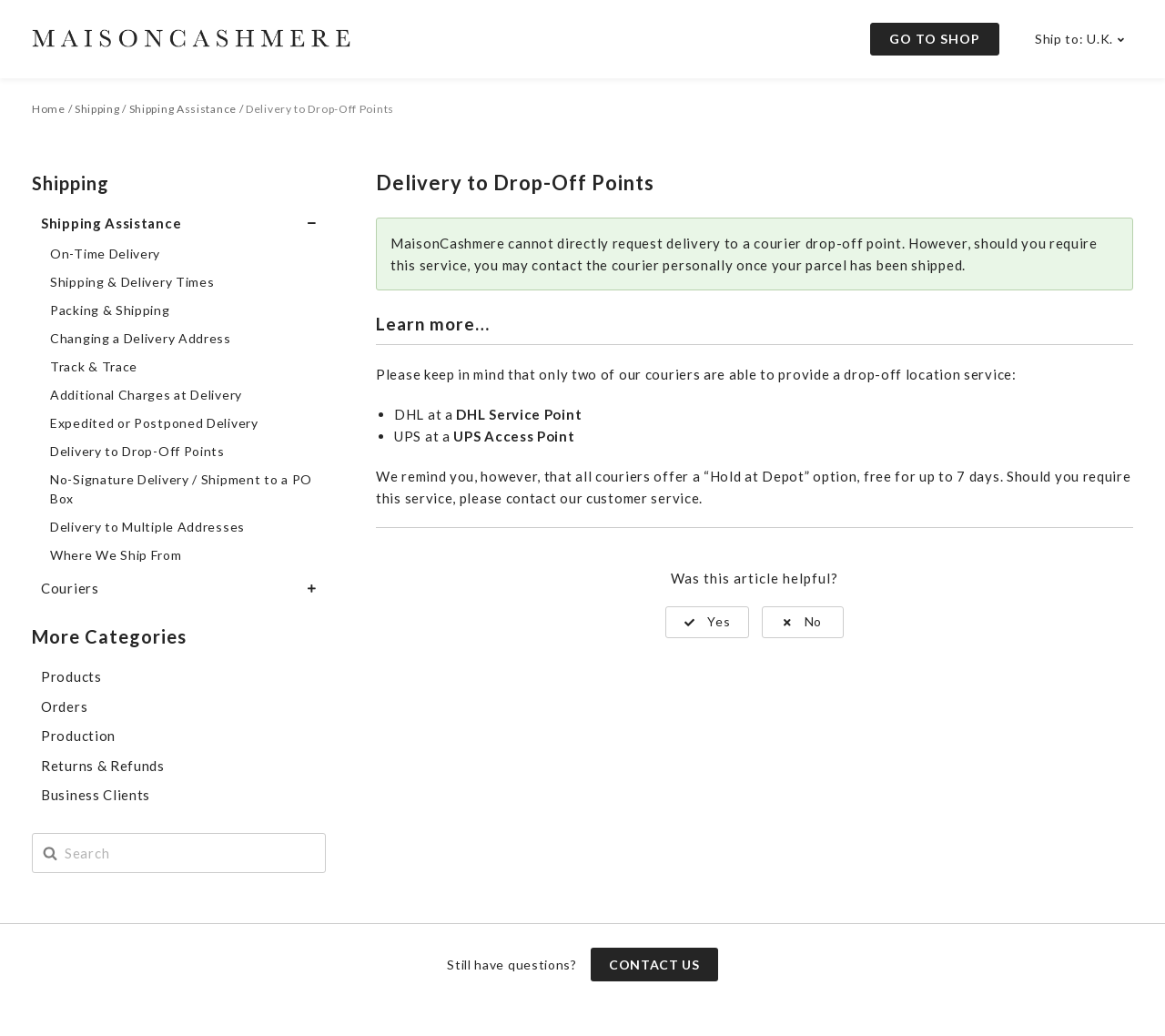Show the bounding box coordinates for the HTML element as described: "Delivery to Drop-Off Points".

[0.043, 0.421, 0.272, 0.449]